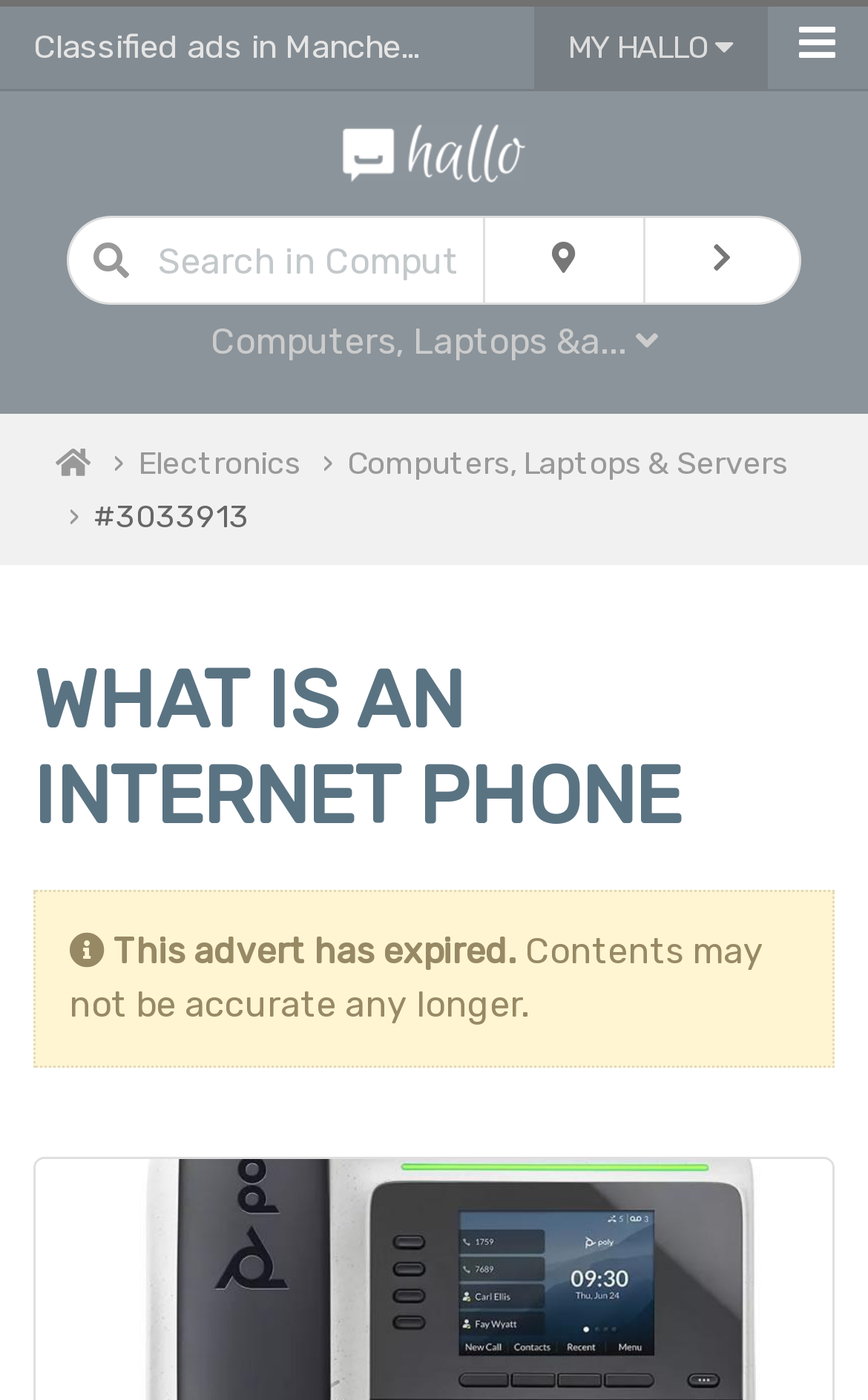Could you identify the text that serves as the heading for this webpage?

WHAT IS AN INTERNET PHONE